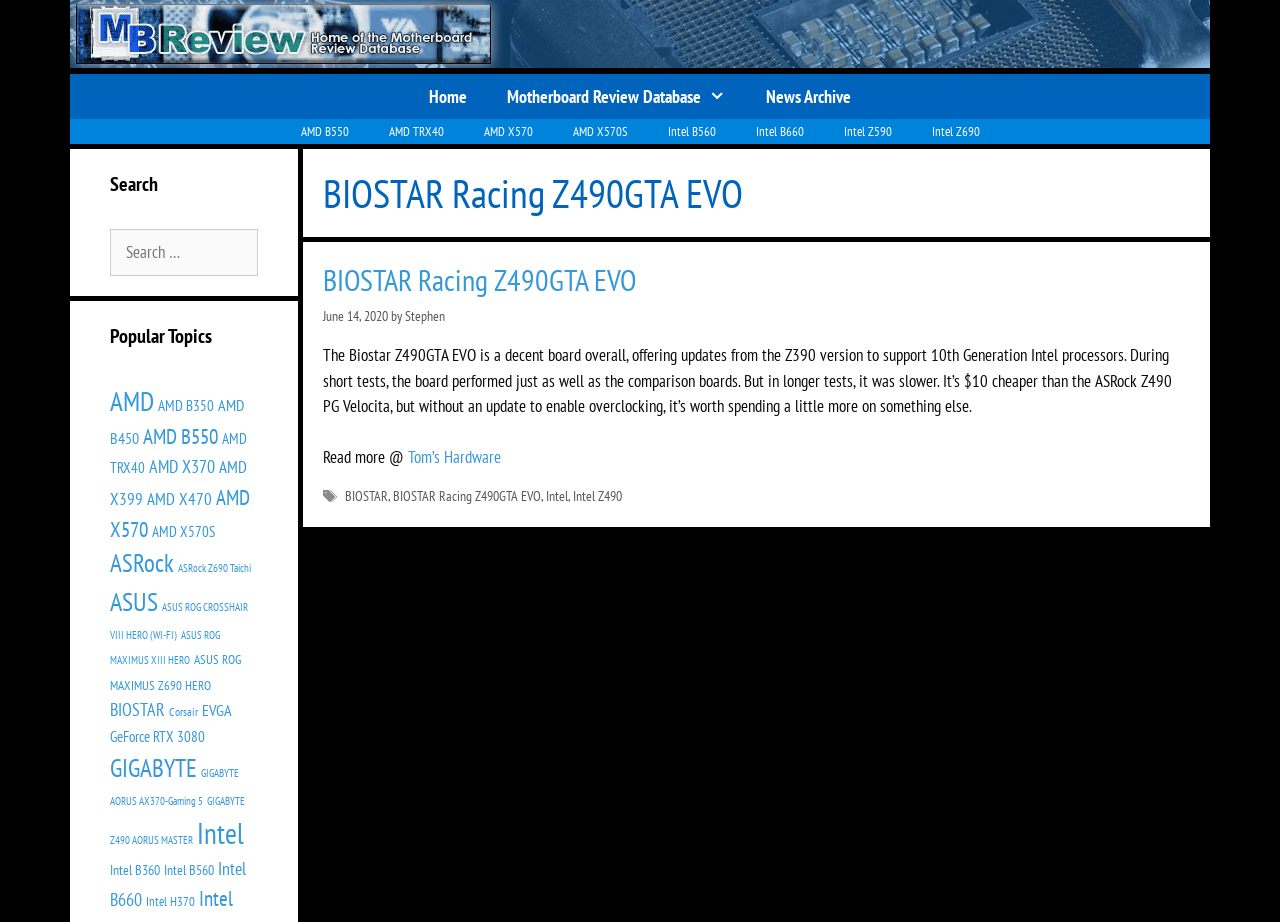What is the date of the review?
Answer the question with a single word or phrase derived from the image.

June 14, 2020